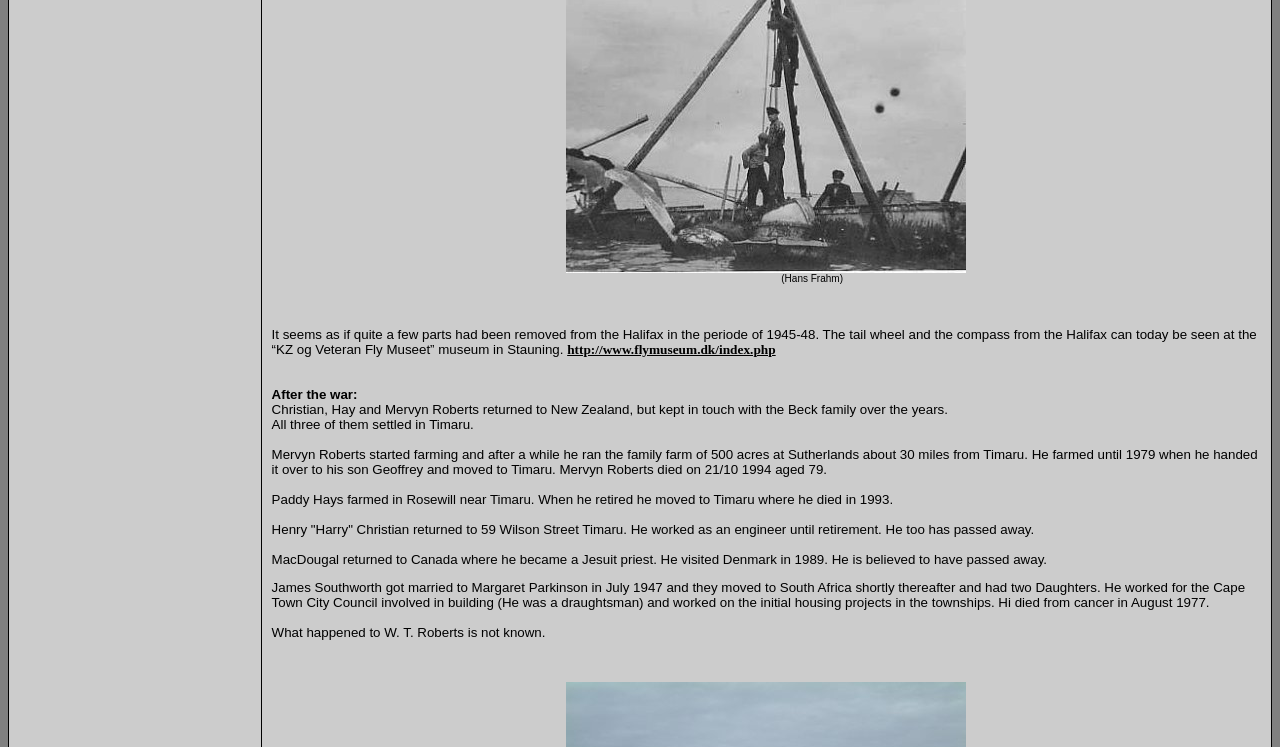Respond with a single word or short phrase to the following question: 
How many people returned to New Zealand?

Three